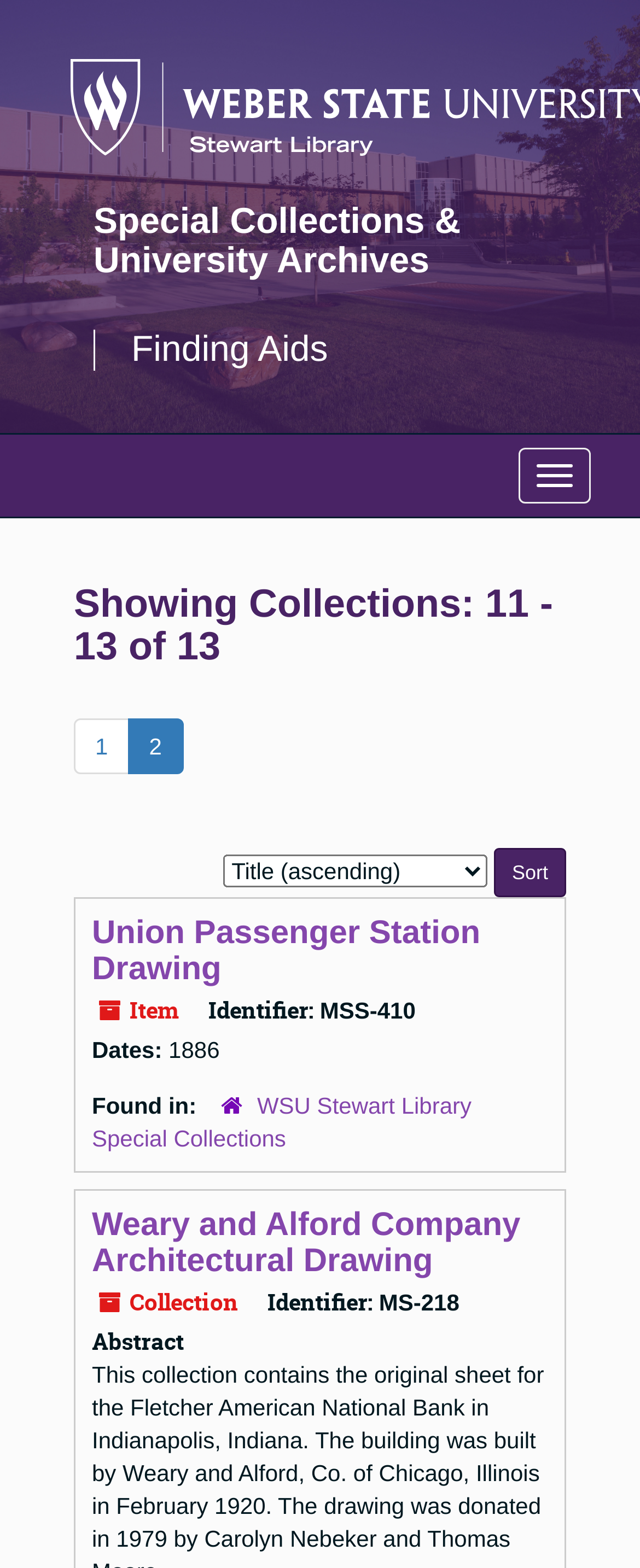Highlight the bounding box of the UI element that corresponds to this description: "Special Collections & University Archives".

[0.146, 0.128, 0.72, 0.179]